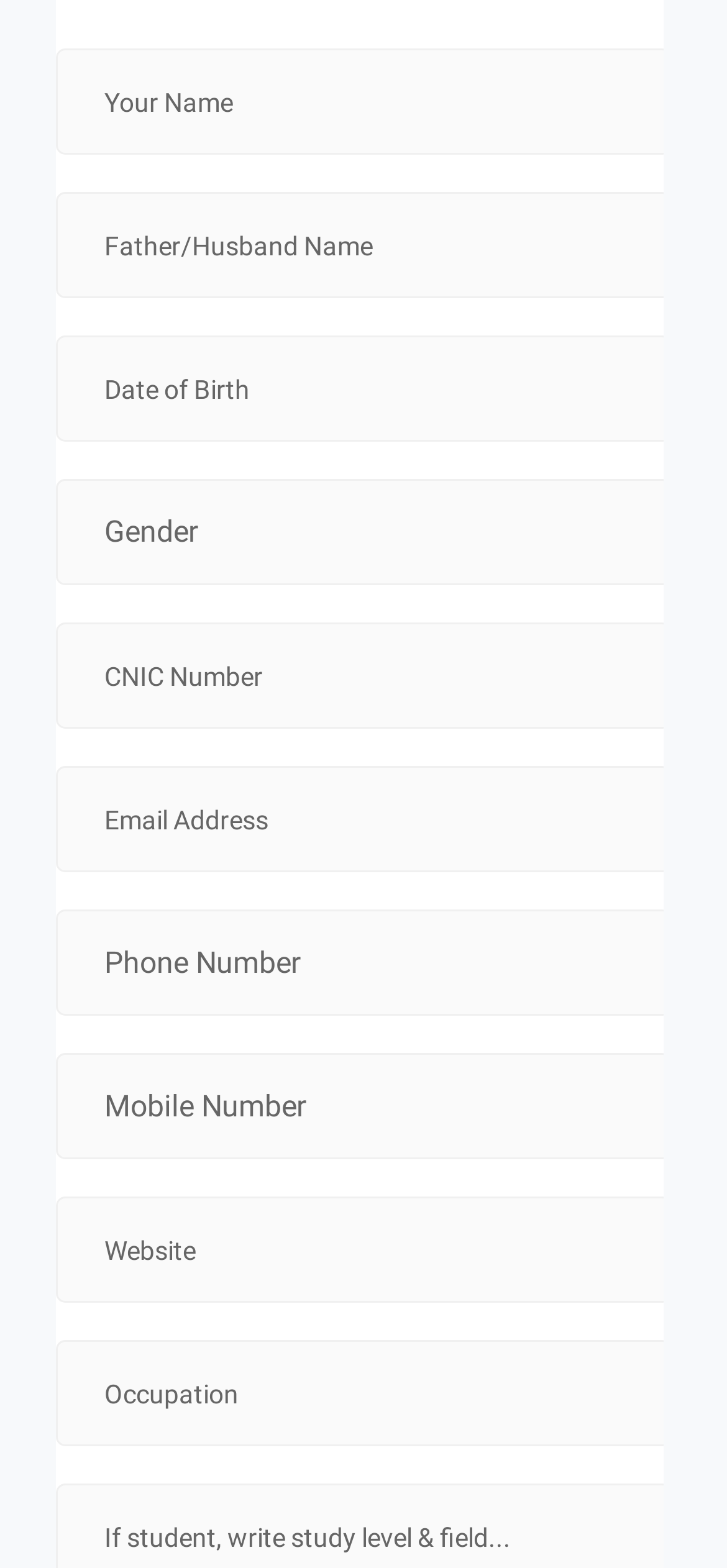What is the last field in the form?
Refer to the screenshot and deliver a thorough answer to the question presented.

The last field in the form is 'Occupation' because it is the bottommost field in the form and has a label 'Occupation'.